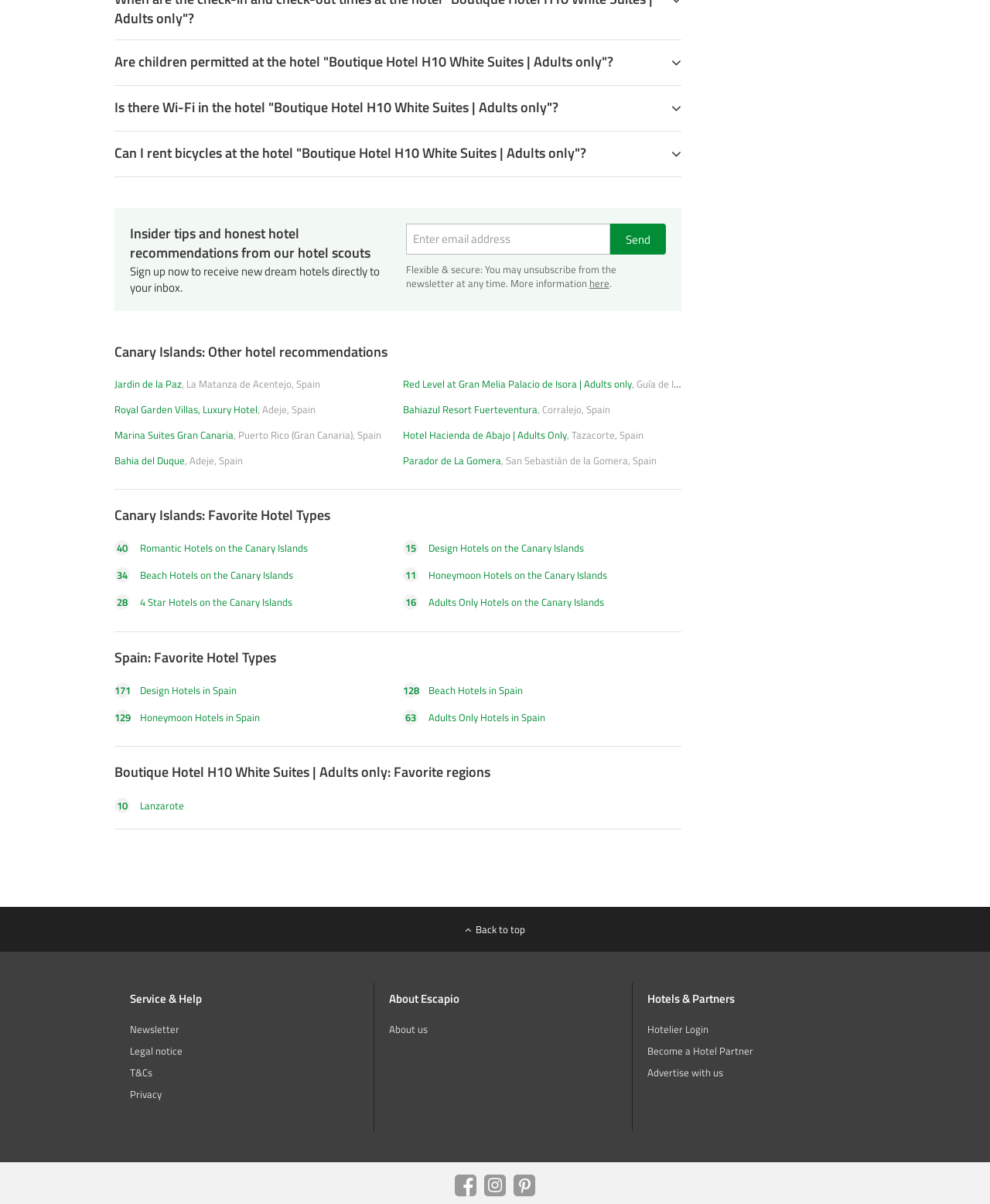Please find the bounding box coordinates of the element that must be clicked to perform the given instruction: "Enter email address". The coordinates should be four float numbers from 0 to 1, i.e., [left, top, right, bottom].

[0.41, 0.186, 0.616, 0.212]